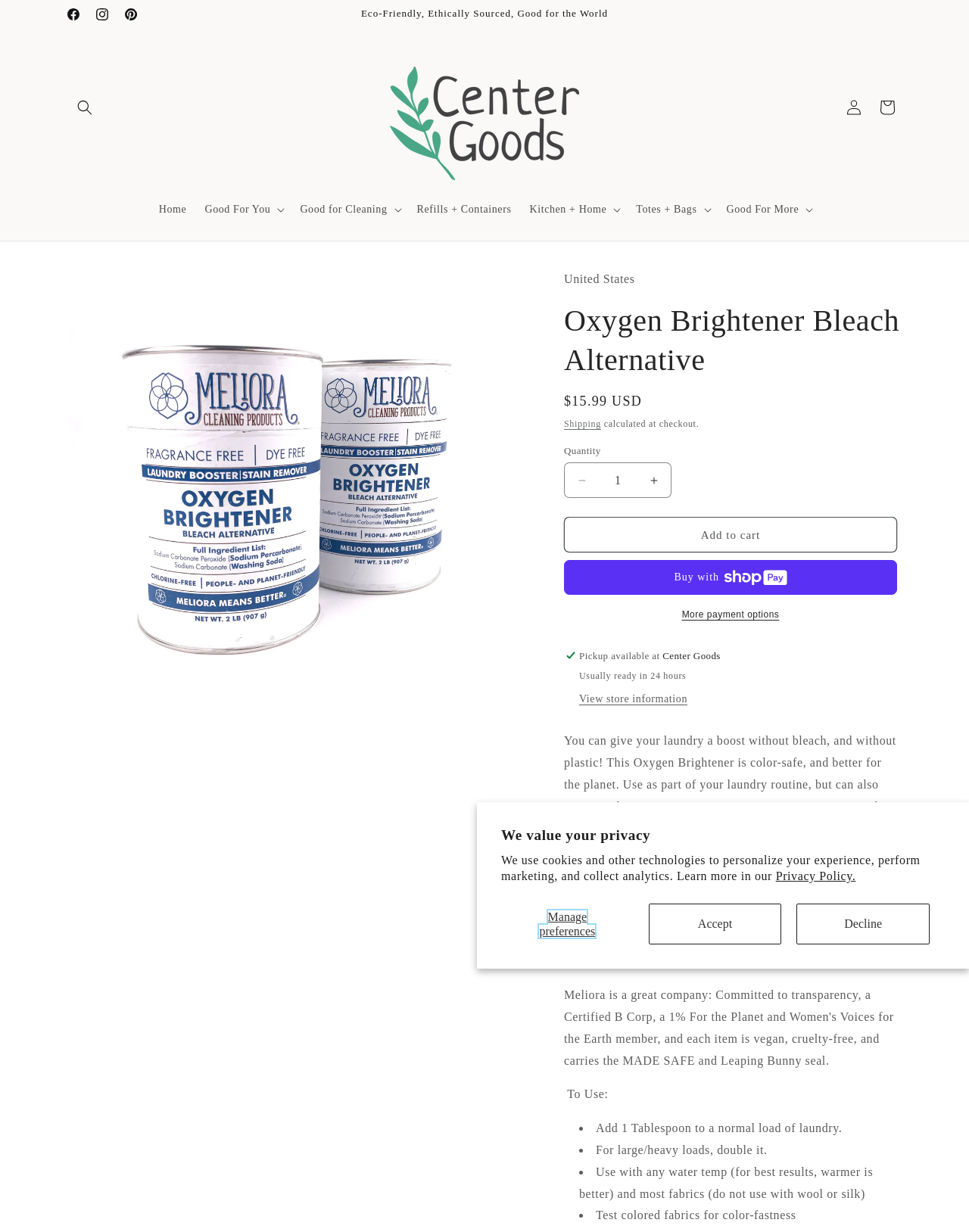What is the name of the product?
Please look at the screenshot and answer in one word or a short phrase.

Oxygen Brightener Bleach Alternative